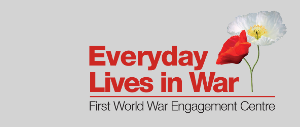Describe every aspect of the image in detail.

The image features a visually striking logo for the "Everyday Lives in War" initiative, prominently displayed in bold red lettering. This logo also includes a delicate illustration of a white flower alongside a vivid red poppy, symbolizing remembrance and reflection on the impacts of war. Below the main title, the text "First World War Engagement Centre" is presented in a slightly smaller font, emphasizing the focus on engaging with the histories and experiences of individuals affected by the First World War. This branding communicates the program's aim to explore and honor the everyday lives of people during wartime, highlighting a partnership between academic and historical institutions.